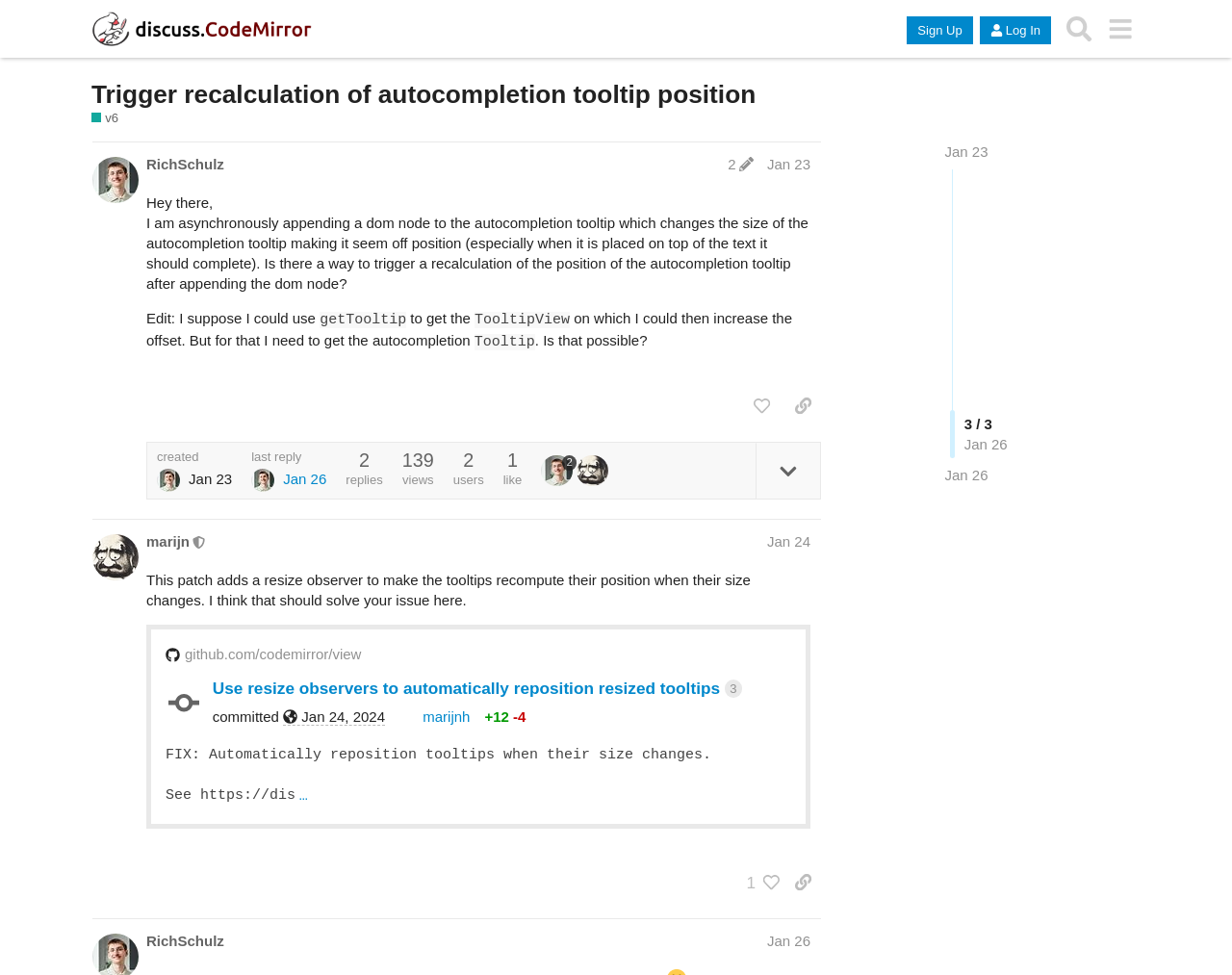How many people liked the second post?
Kindly offer a comprehensive and detailed response to the question.

I looked at the second post and found the button '1 person liked this post. Click to view' which indicates that one person liked the post.